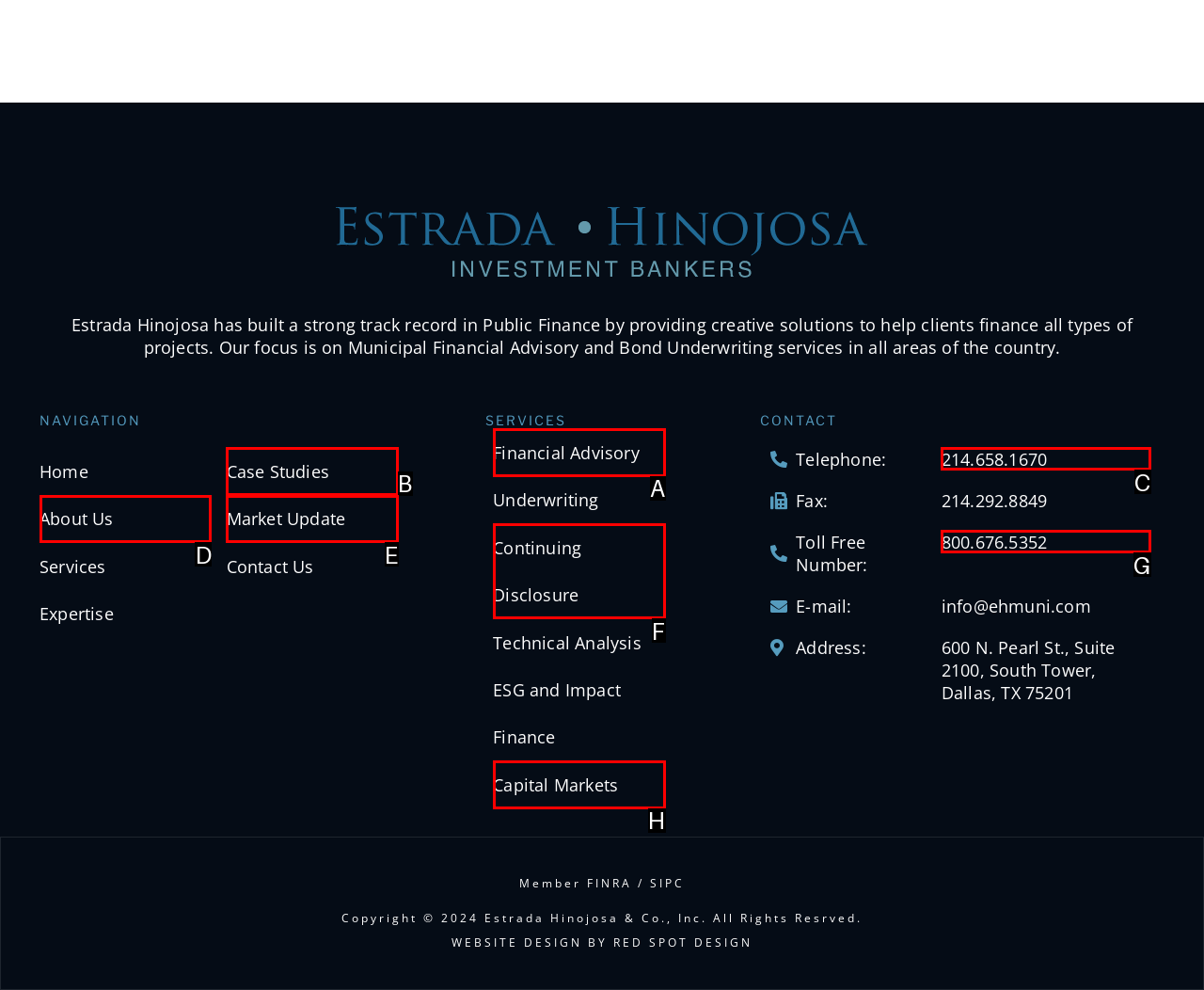Select the HTML element that fits the following description: About Us
Provide the letter of the matching option.

D